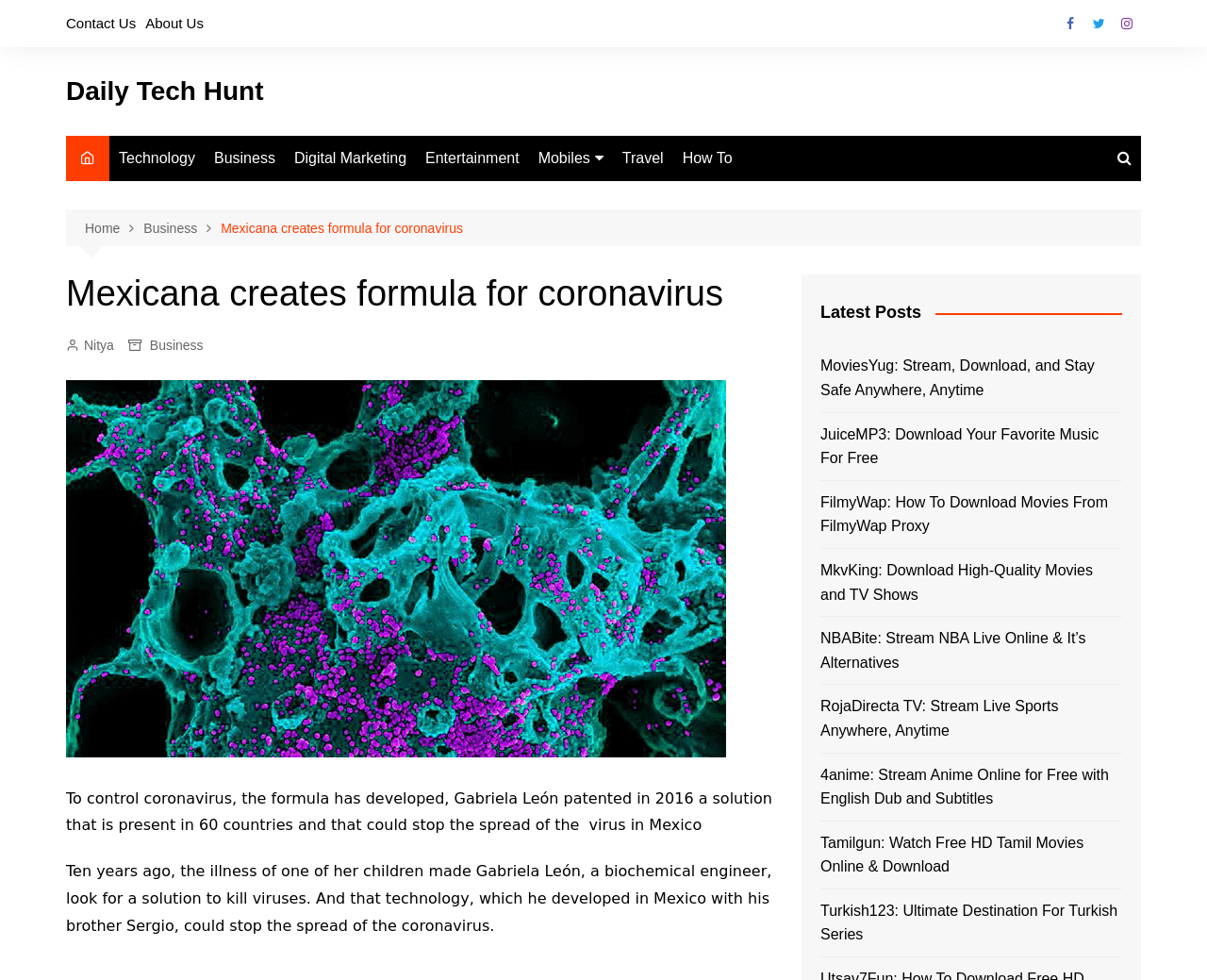How many countries is the formula present in?
Carefully examine the image and provide a detailed answer to the question.

The webpage states that the formula developed by Gabriela León is present in 60 countries, which suggests its widespread availability and potential impact.